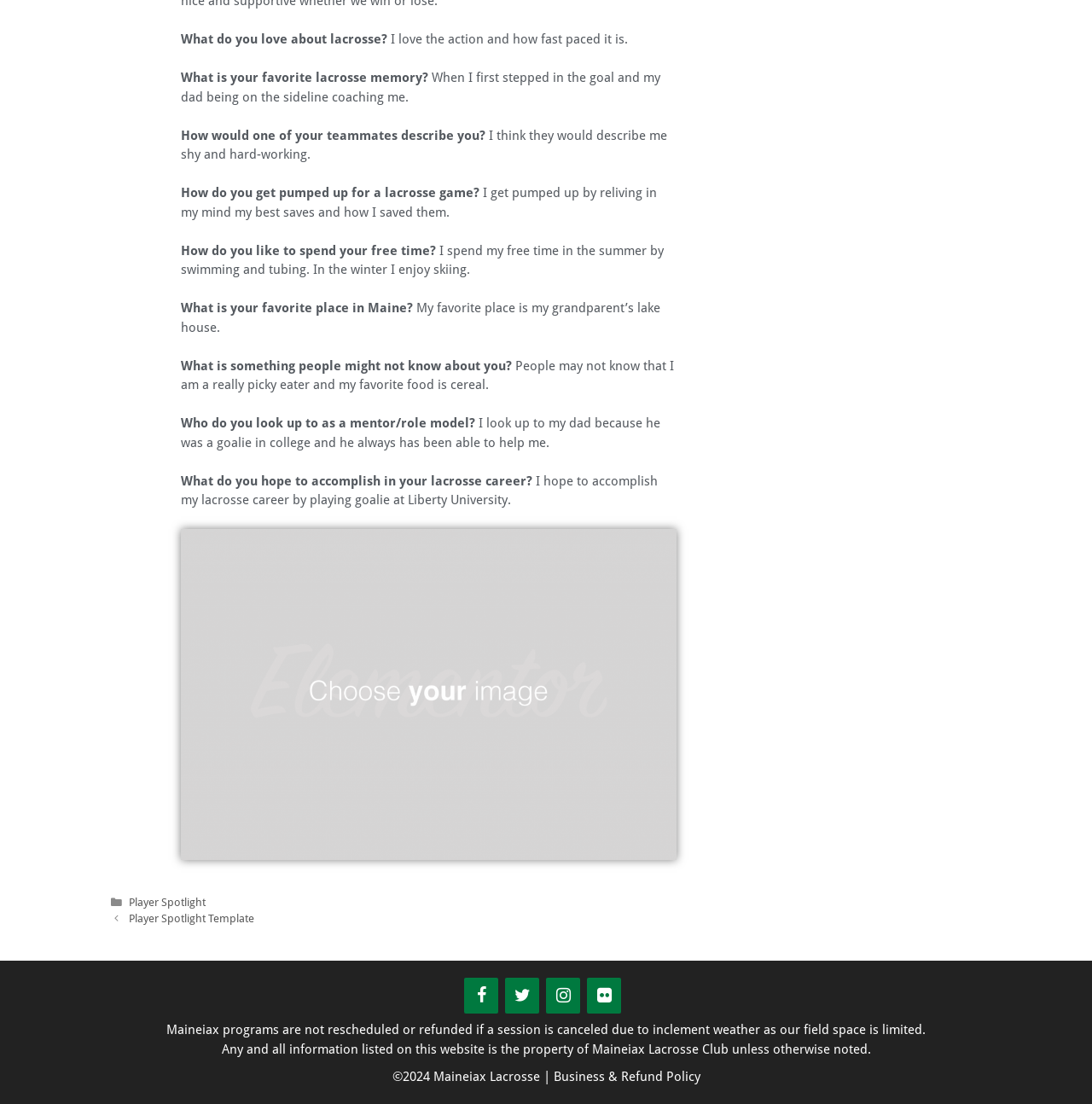Respond with a single word or phrase for the following question: 
What is the name of the university the person hopes to play lacrosse for?

Liberty University